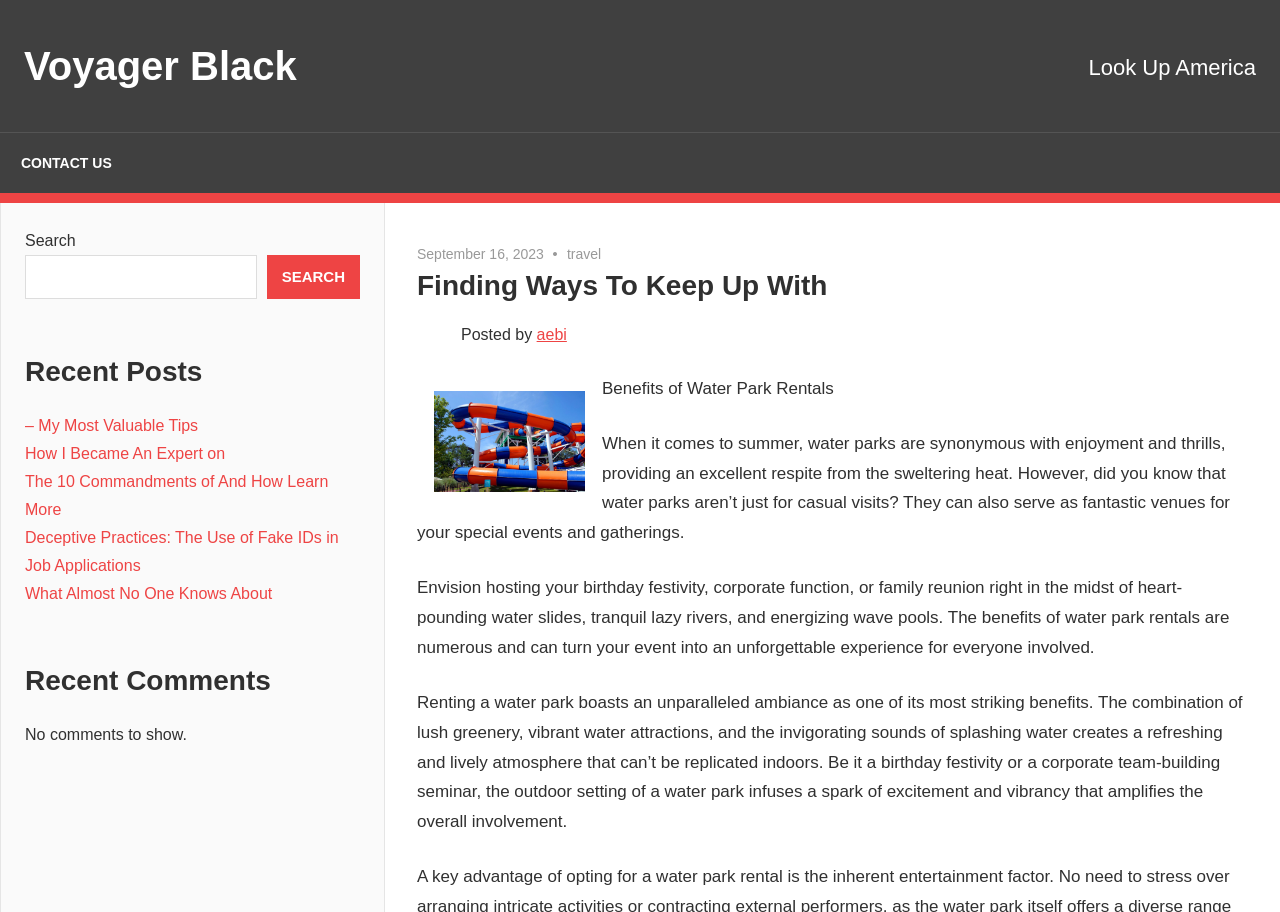What is the name of the blog? Analyze the screenshot and reply with just one word or a short phrase.

Voyager Black